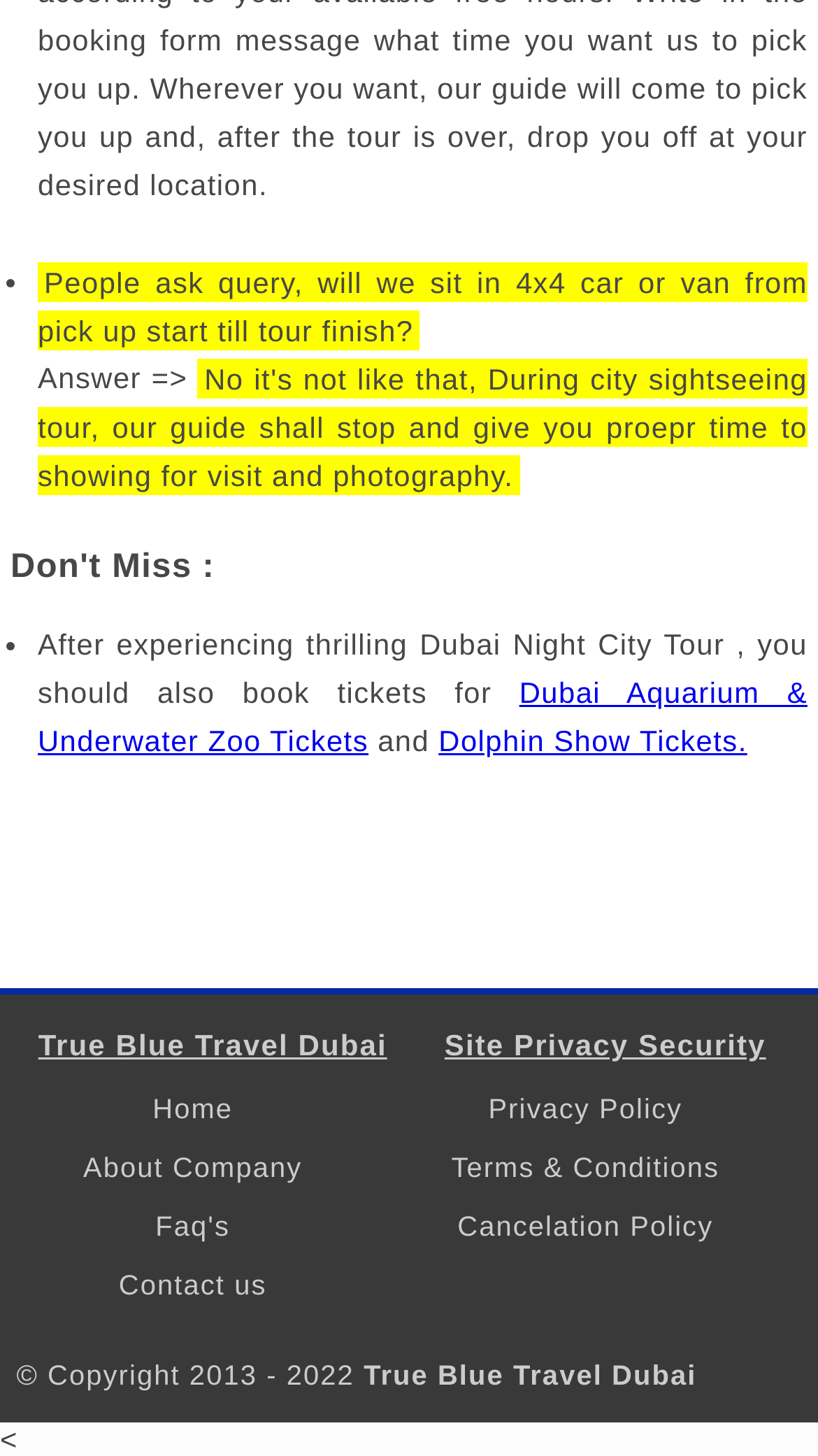Please specify the bounding box coordinates of the clickable section necessary to execute the following command: "Subscribe to newsletter".

None